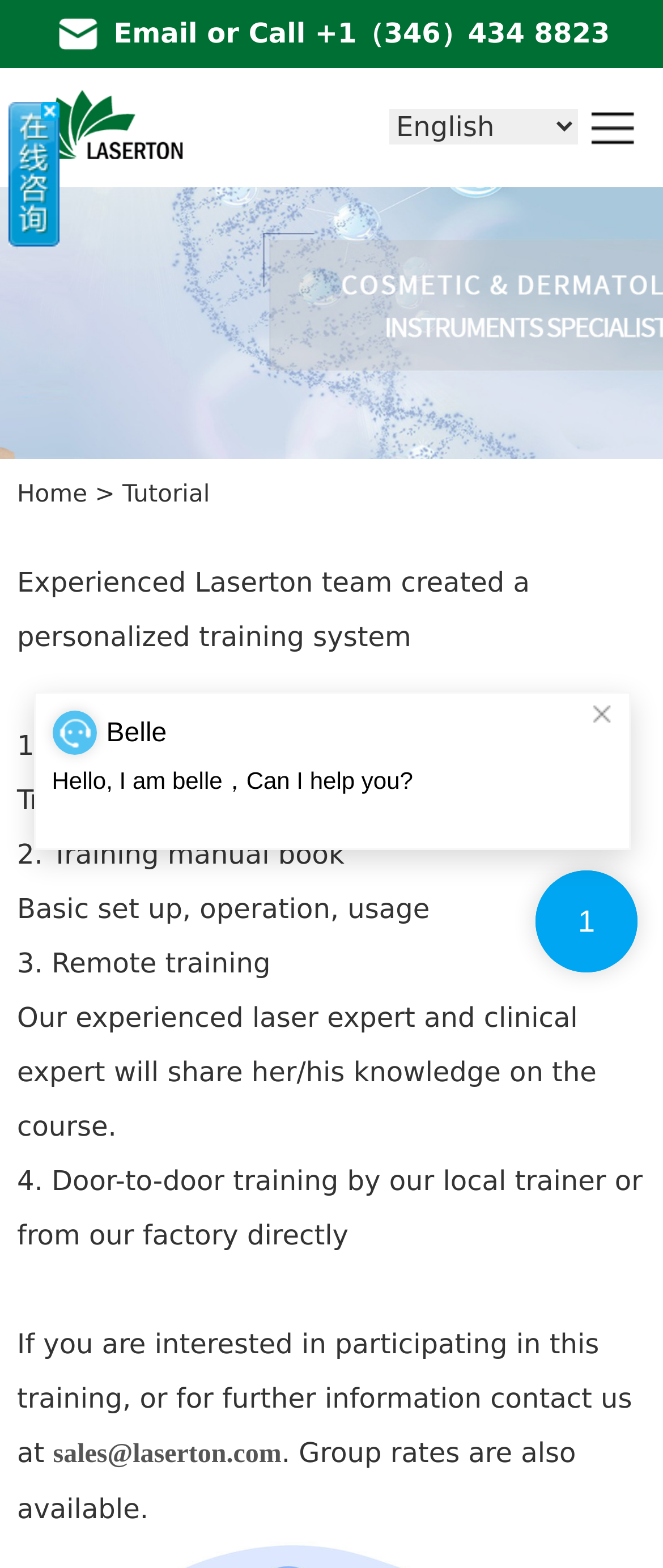What is the contact email for further information? Using the information from the screenshot, answer with a single word or phrase.

sales@laserton.com